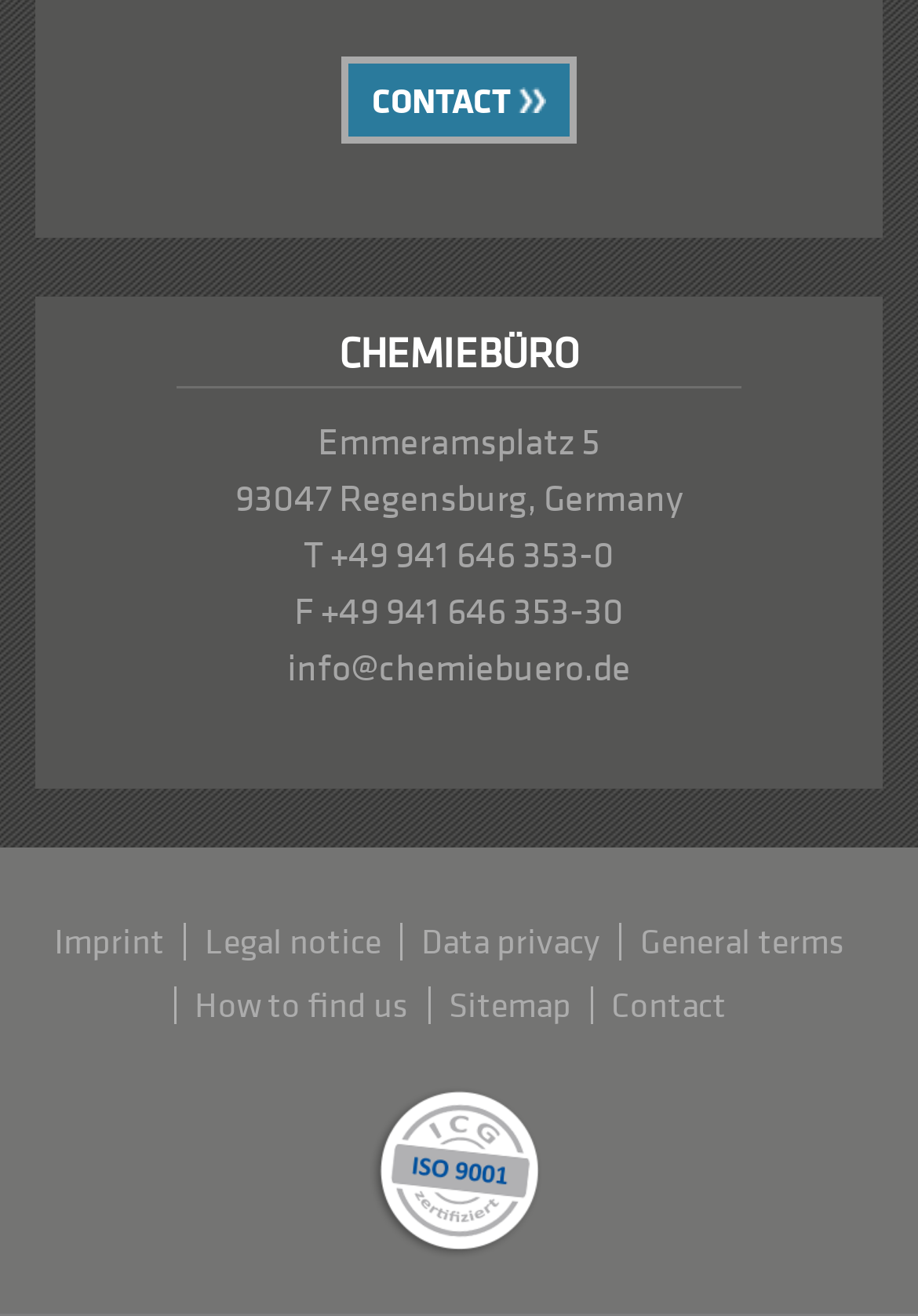Please locate the bounding box coordinates of the element that needs to be clicked to achieve the following instruction: "view the imprint". The coordinates should be four float numbers between 0 and 1, i.e., [left, top, right, bottom].

[0.059, 0.701, 0.2, 0.73]